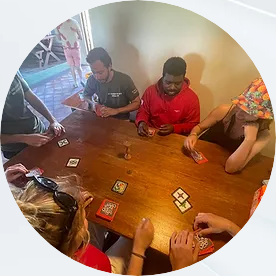Provide a short, one-word or phrase answer to the question below:
What type of game are the individuals playing?

Card game